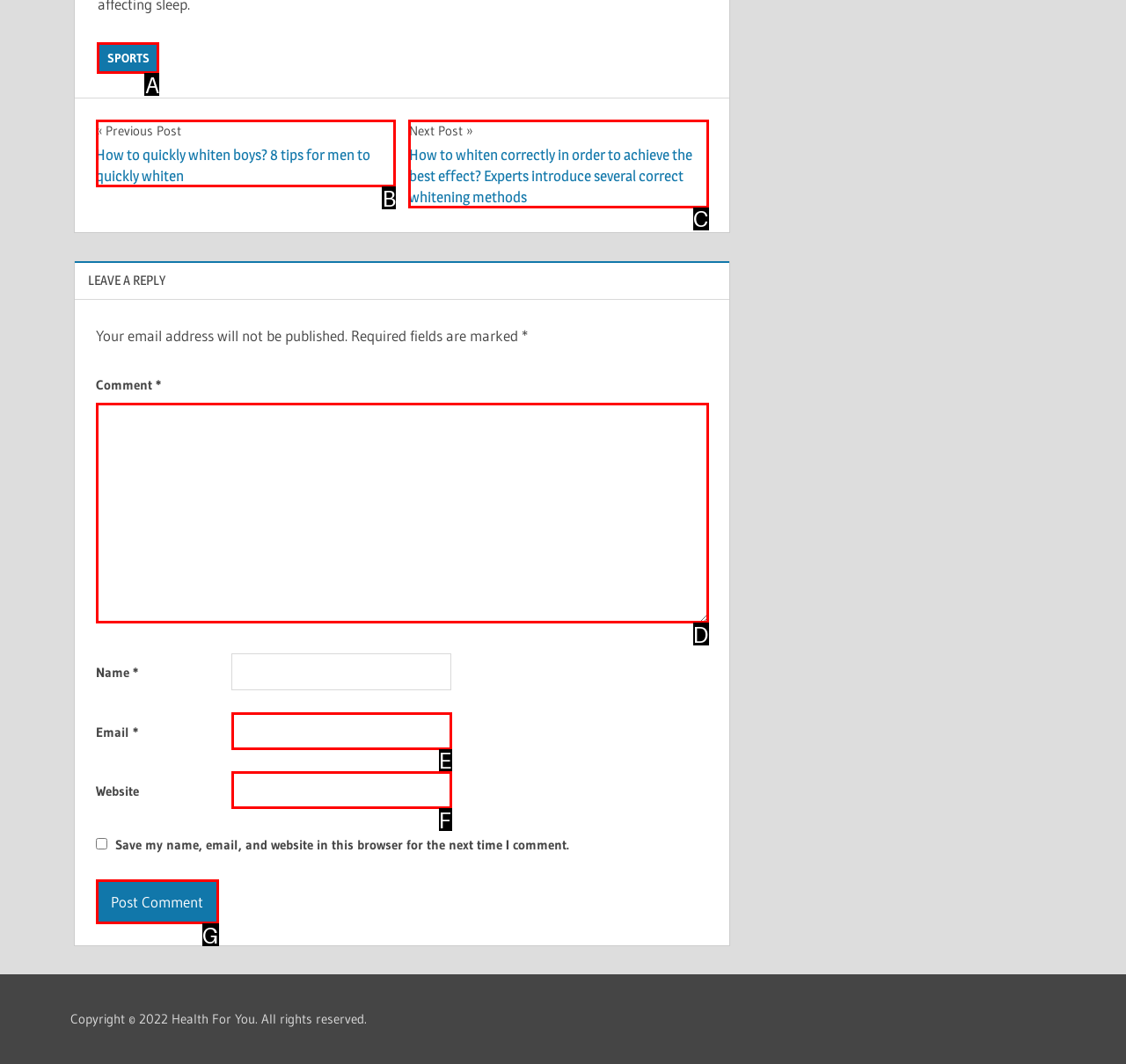Based on the description: parent_node: Email * aria-describedby="email-notes" name="email", identify the matching HTML element. Reply with the letter of the correct option directly.

E